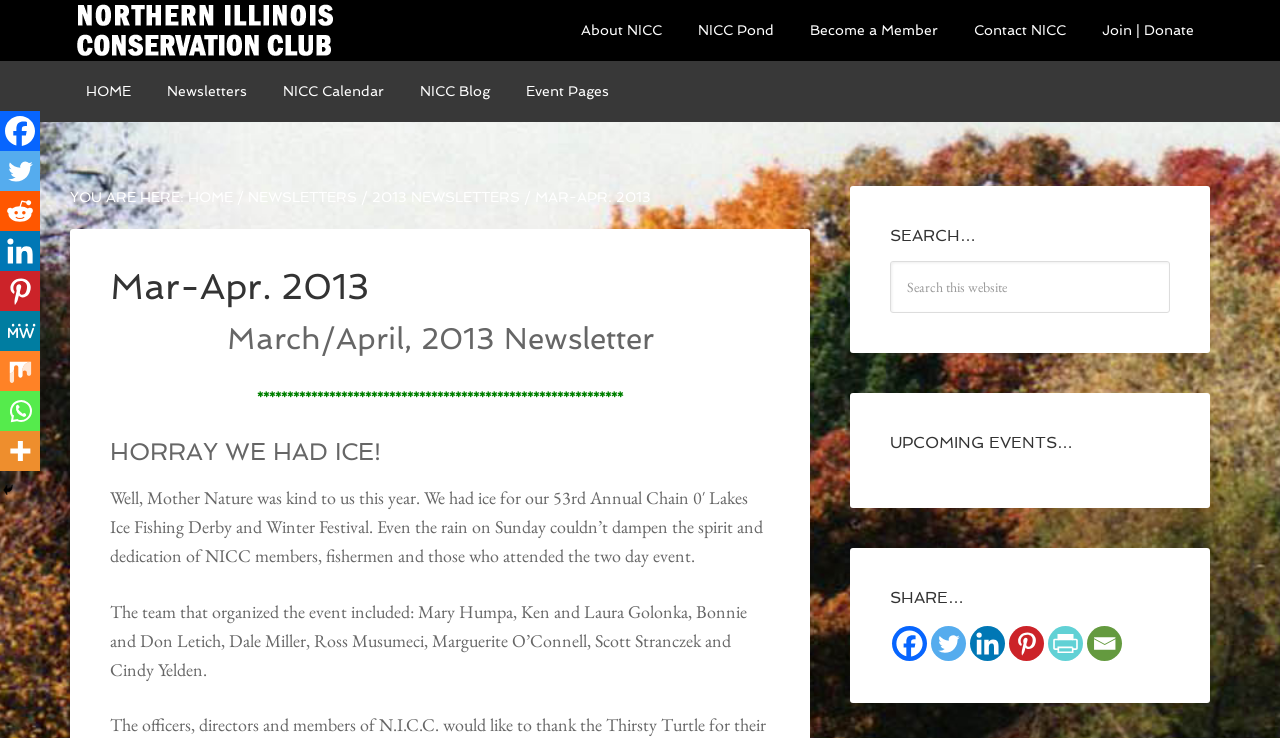From the element description: "aria-label="Linkedin" title="Linkedin"", extract the bounding box coordinates of the UI element. The coordinates should be expressed as four float numbers between 0 and 1, in the order [left, top, right, bottom].

[0.0, 0.313, 0.031, 0.367]